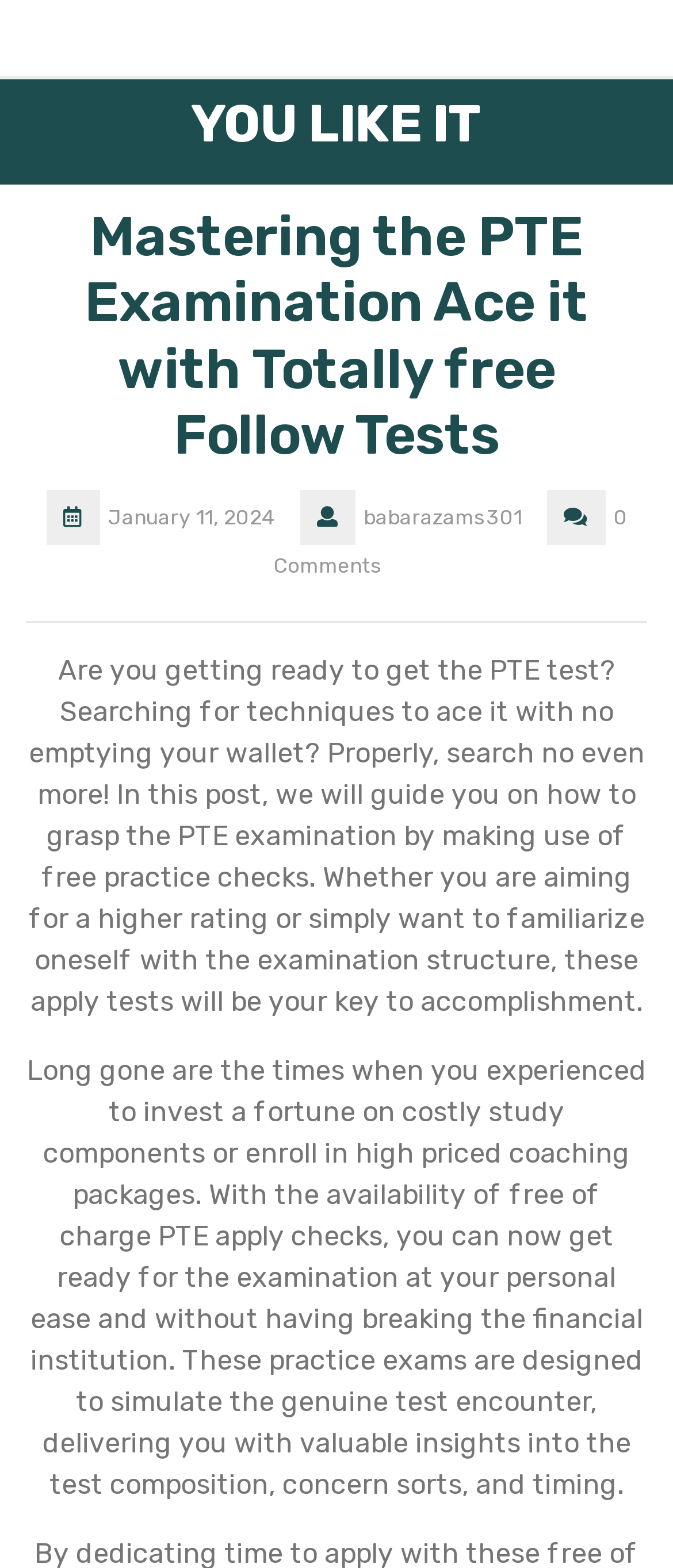Give a concise answer using only one word or phrase for this question:
What is the date of the article?

January 11, 2024